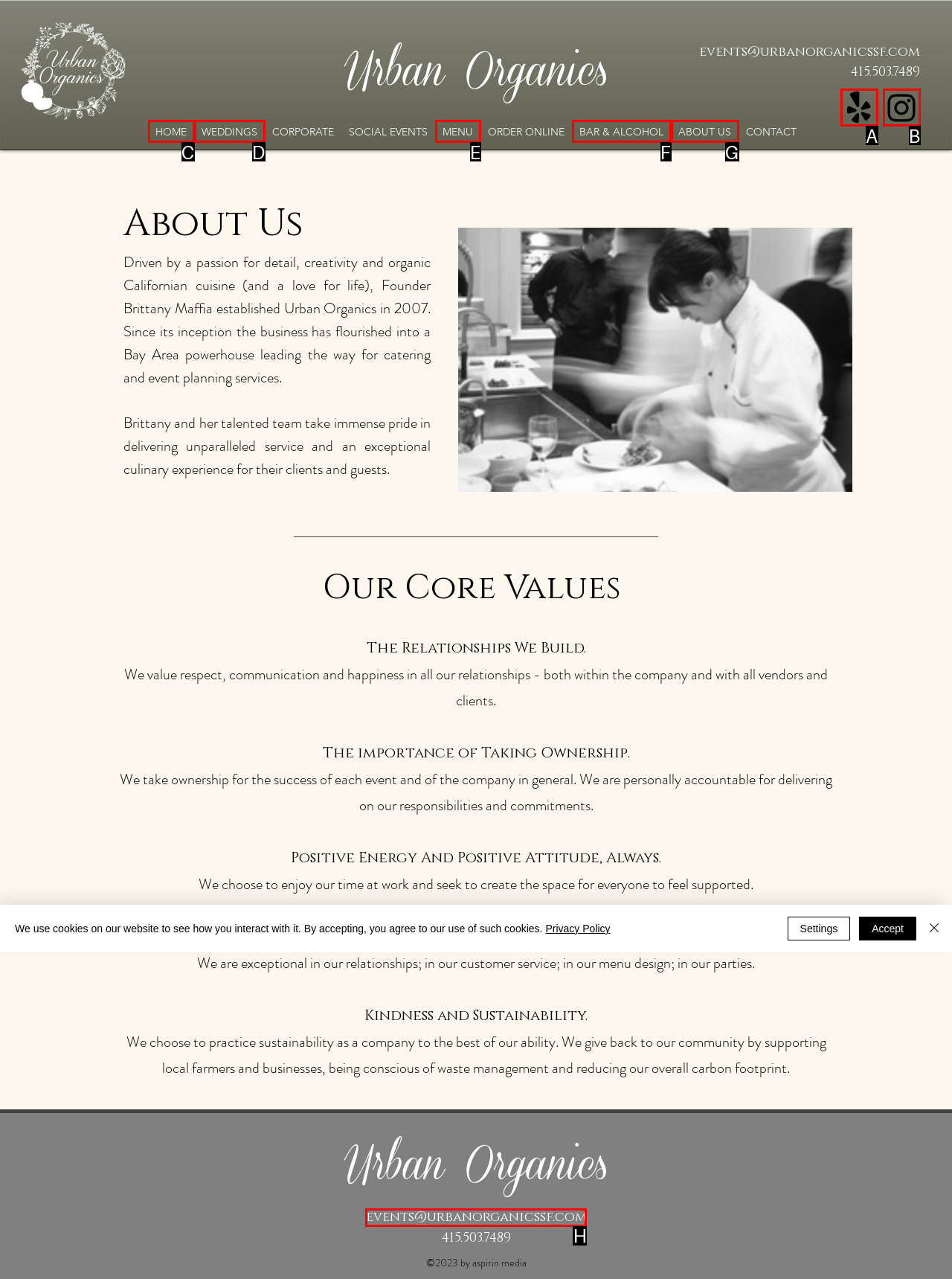Refer to the element description: refusebin.company and identify the matching HTML element. State your answer with the appropriate letter.

None